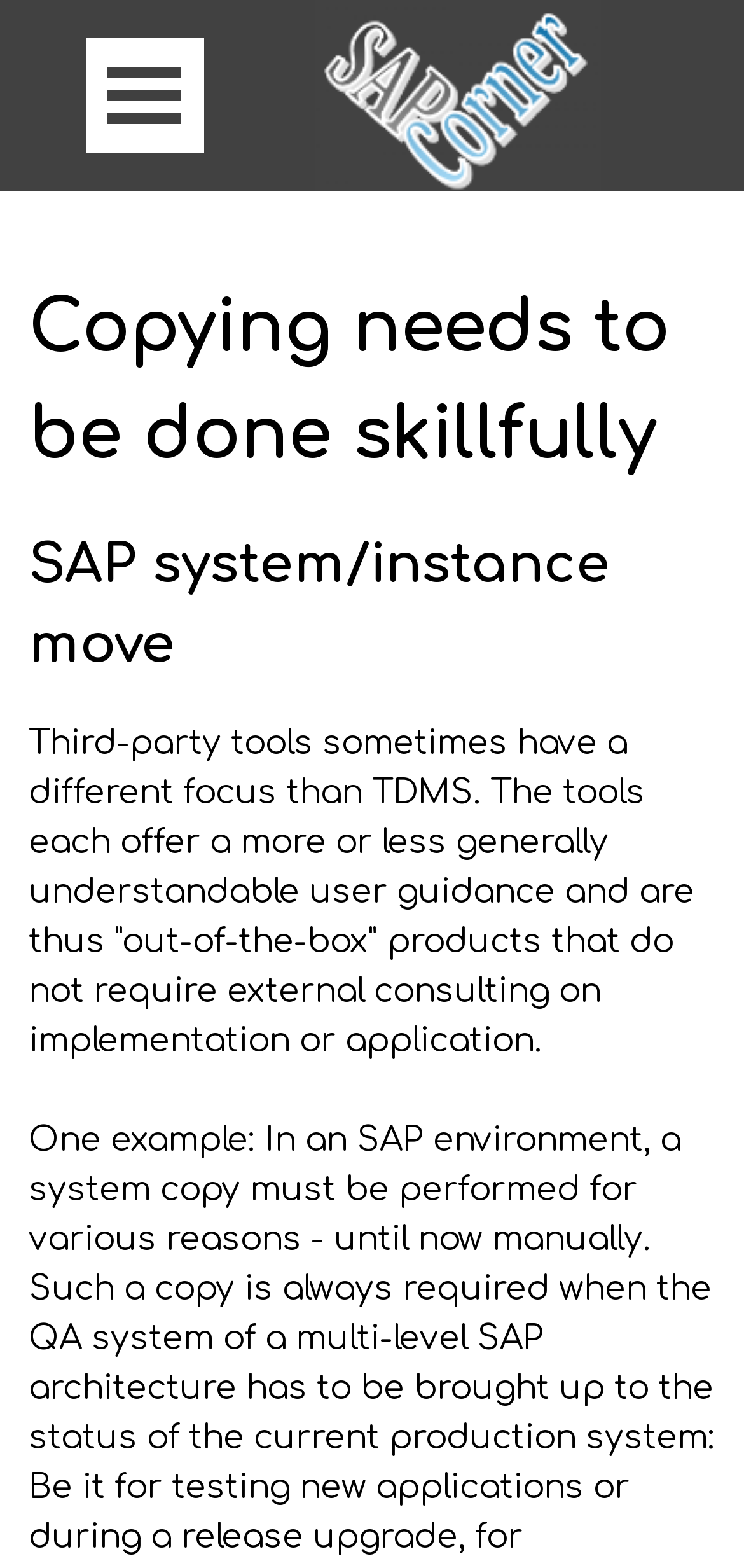Please determine the bounding box coordinates for the element with the description: "alt="SAP Basis"".

[0.423, 0.0, 0.808, 0.023]